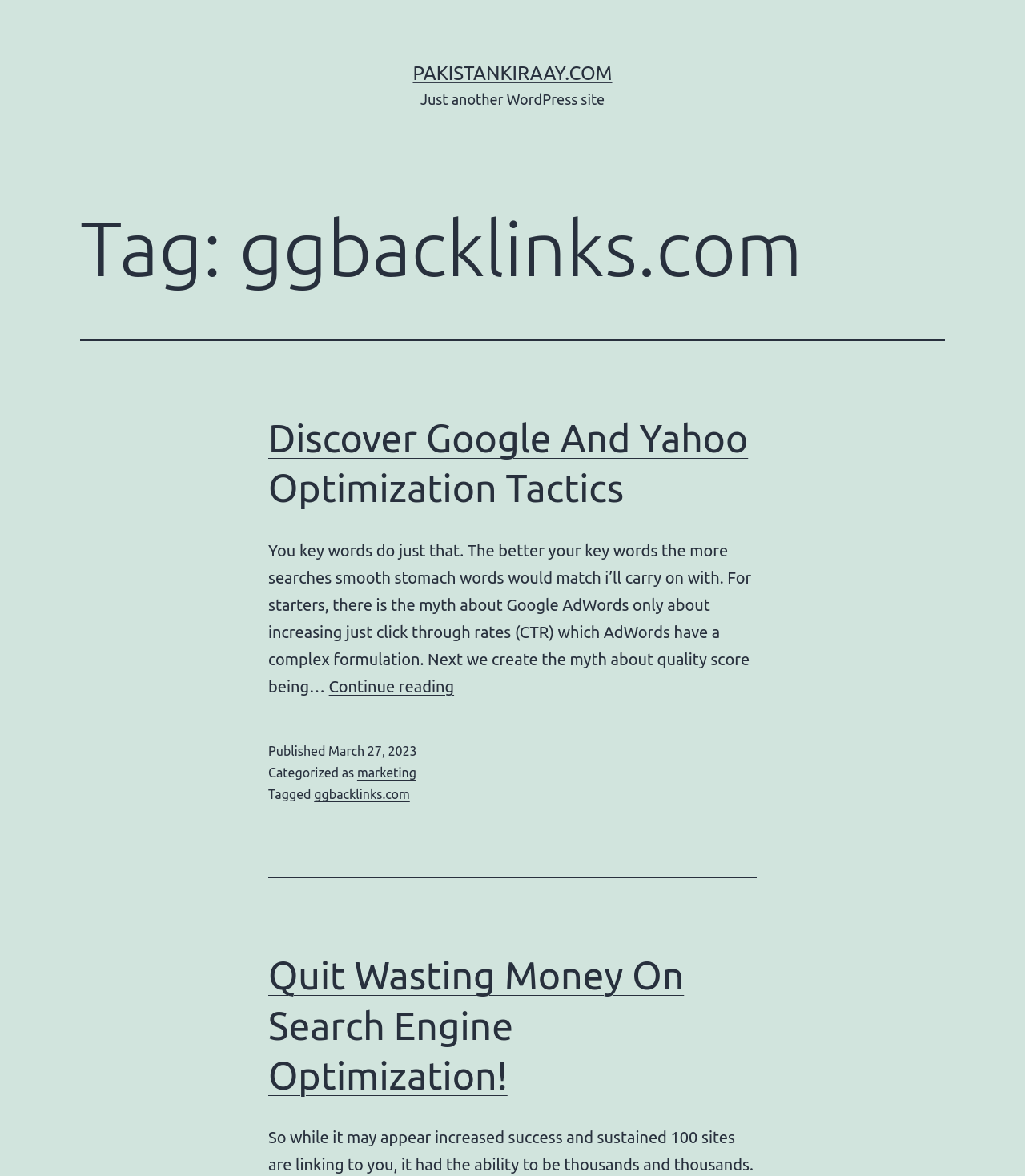What is the title of the first article?
Using the image, elaborate on the answer with as much detail as possible.

I found the title of the first article by looking at the heading element with the text 'Discover Google And Yahoo Optimization Tactics' inside the article element.